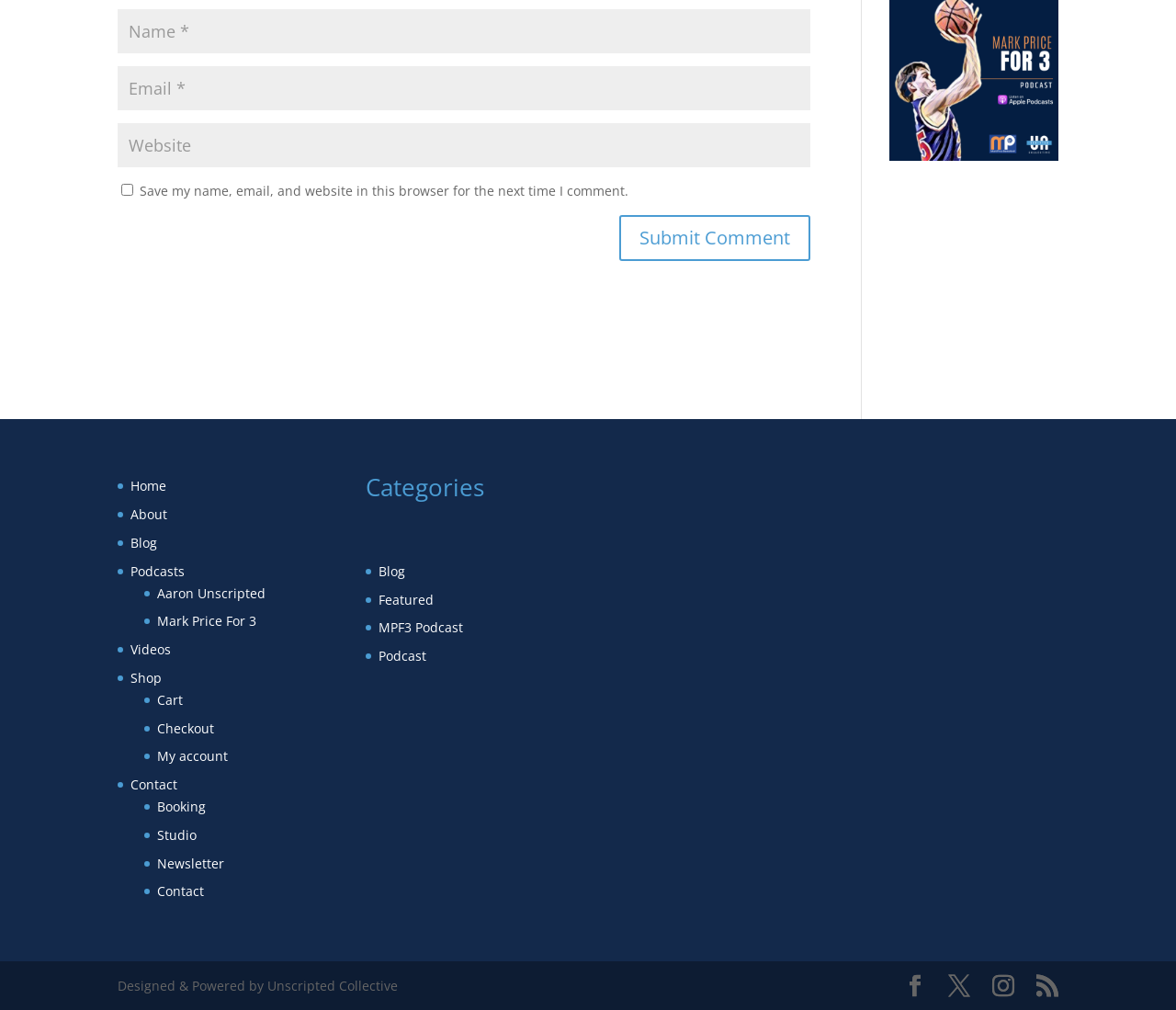Please locate the bounding box coordinates of the element that should be clicked to achieve the given instruction: "Visit the about page".

[0.111, 0.501, 0.142, 0.518]